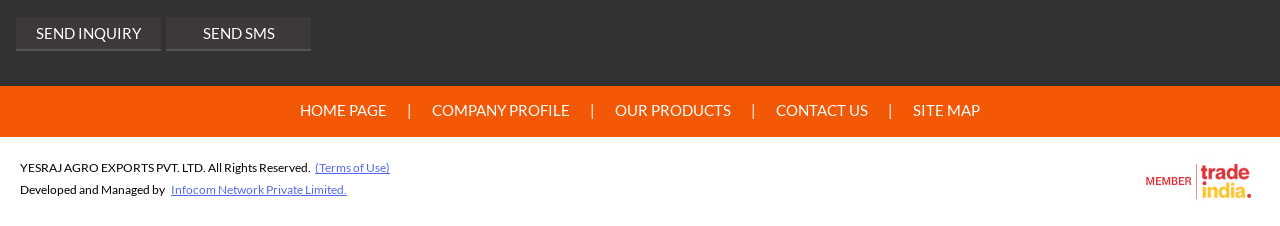Locate and provide the bounding box coordinates for the HTML element that matches this description: "(Terms of Use)".

[0.246, 0.71, 0.305, 0.776]